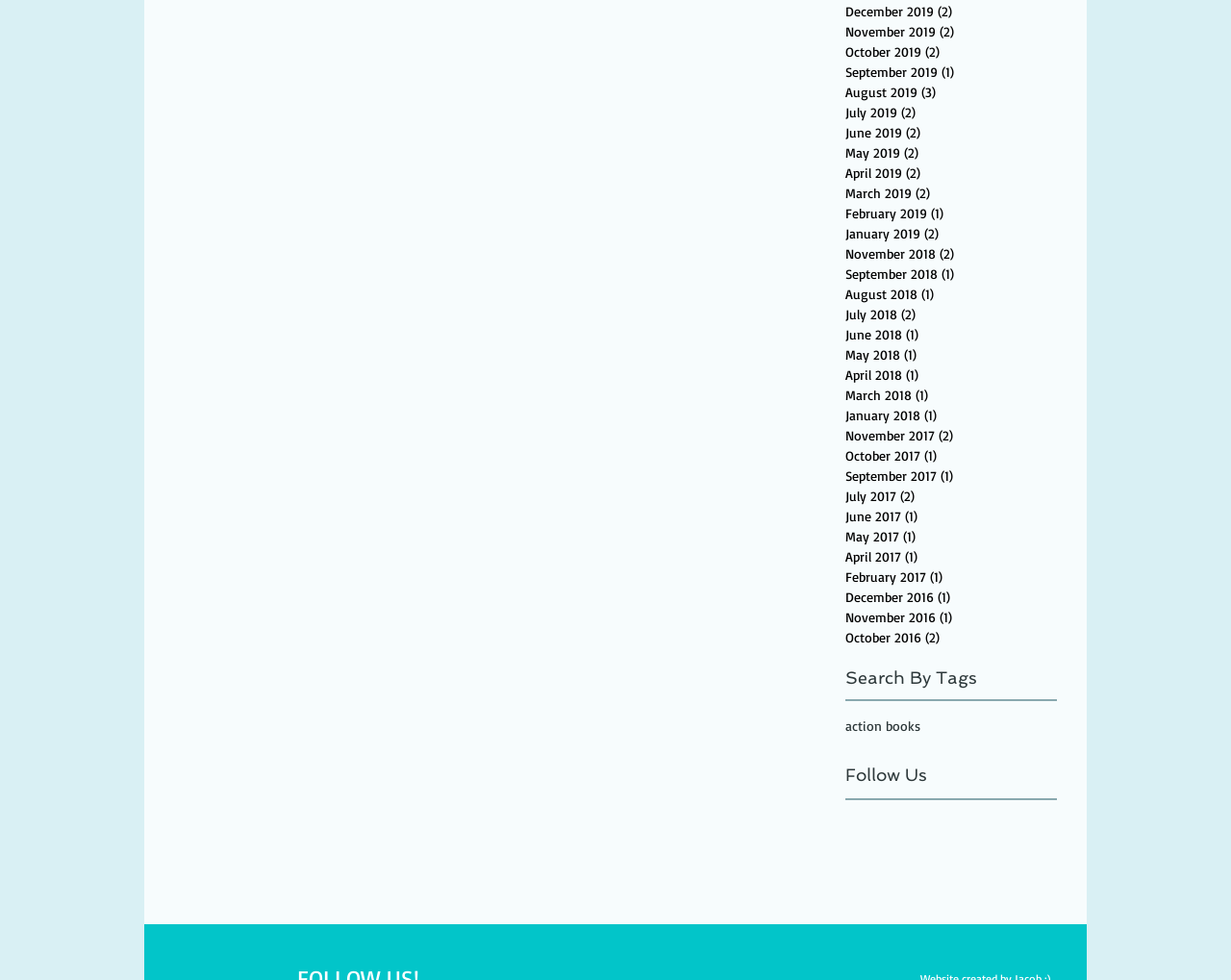Provide your answer in a single word or phrase: 
What is the most recent month with posts?

December 2019